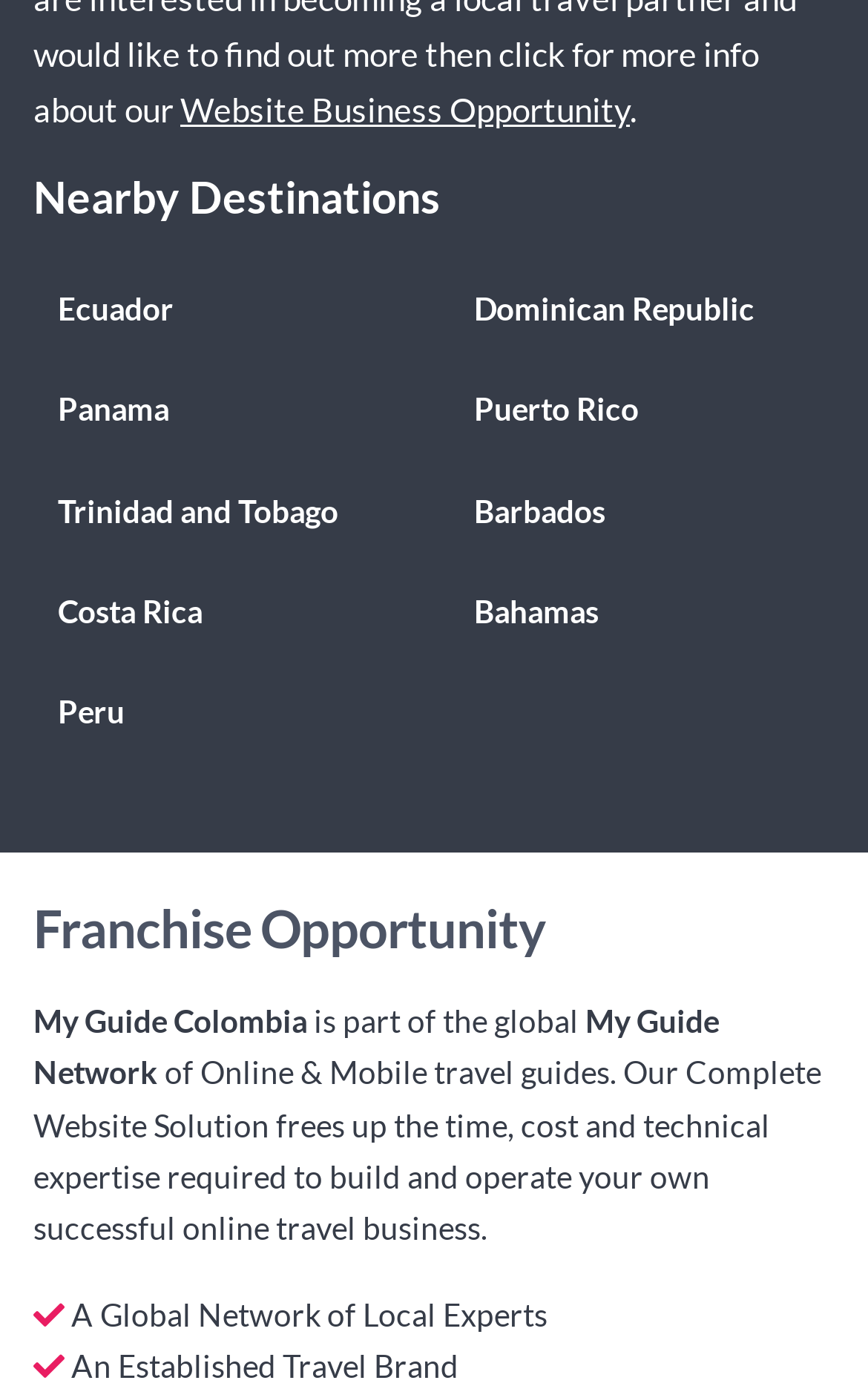What is the name of the global network?
Please provide a single word or phrase answer based on the image.

My Guide Network